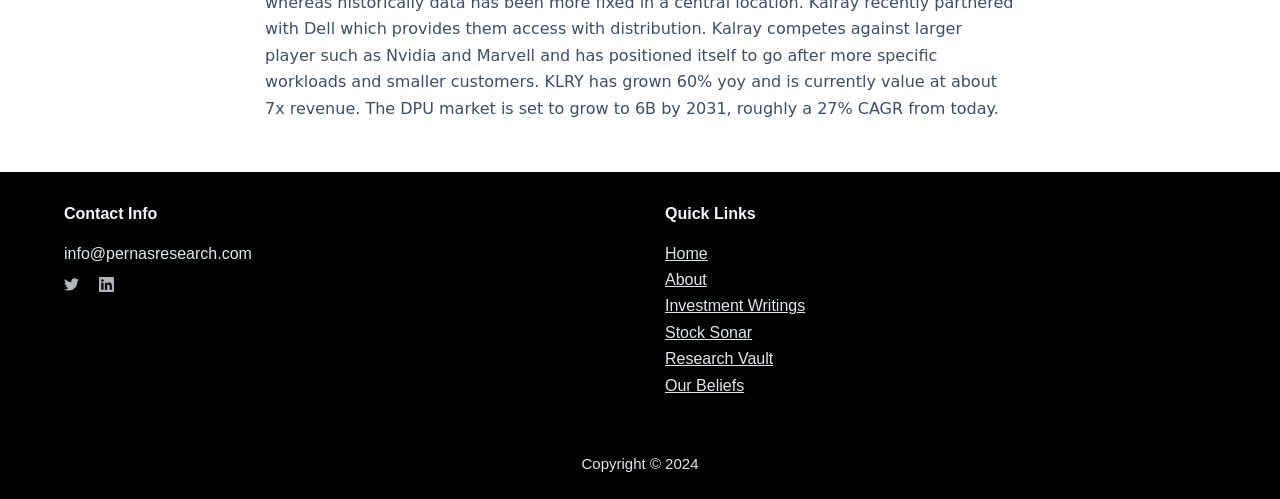Utilize the details in the image to give a detailed response to the question: What is the last quick link on the webpage?

I examined the quick links section on the webpage and found several links. The last link in the section is 'Our Beliefs', which is a link element.